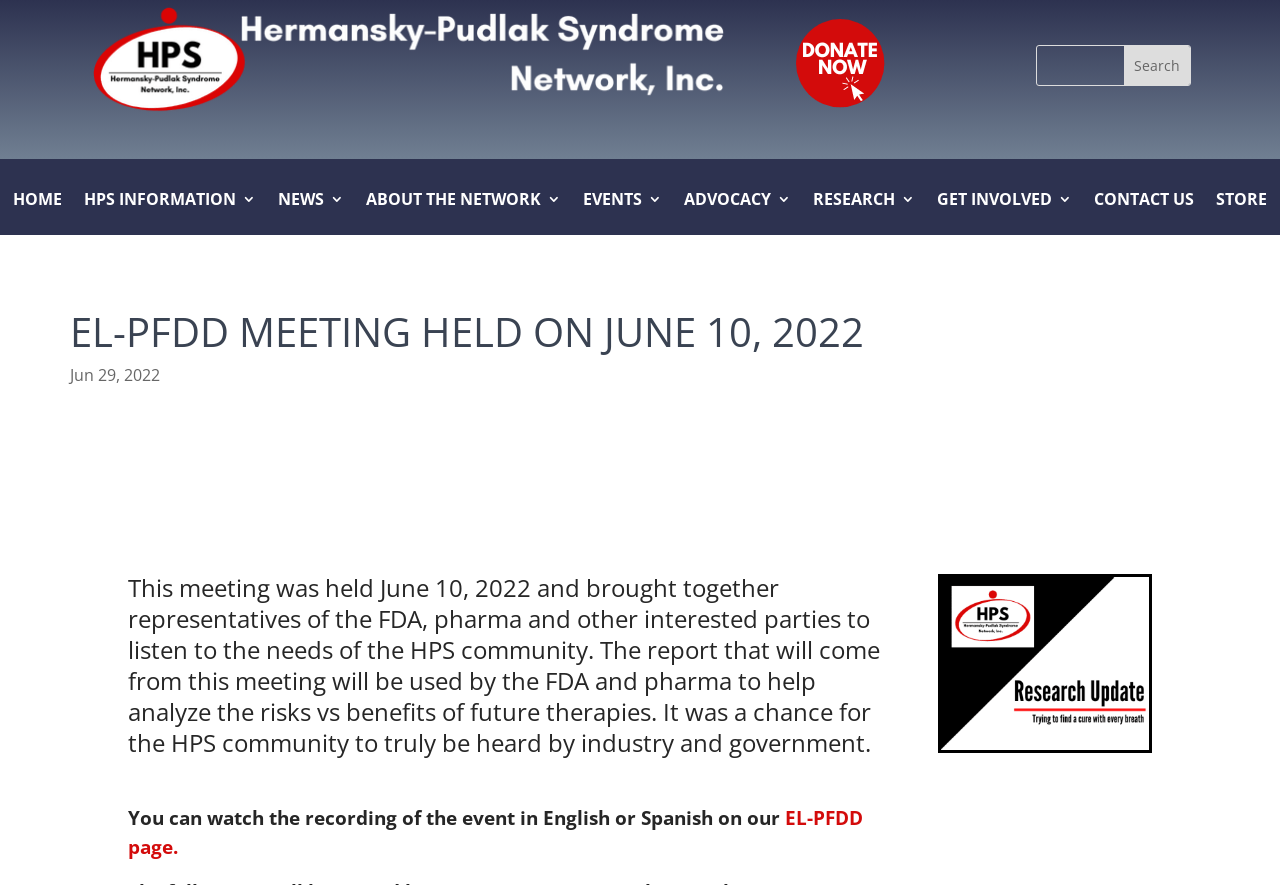Respond with a single word or short phrase to the following question: 
What is the position of the 'DONATE NOW' image?

Top-right corner